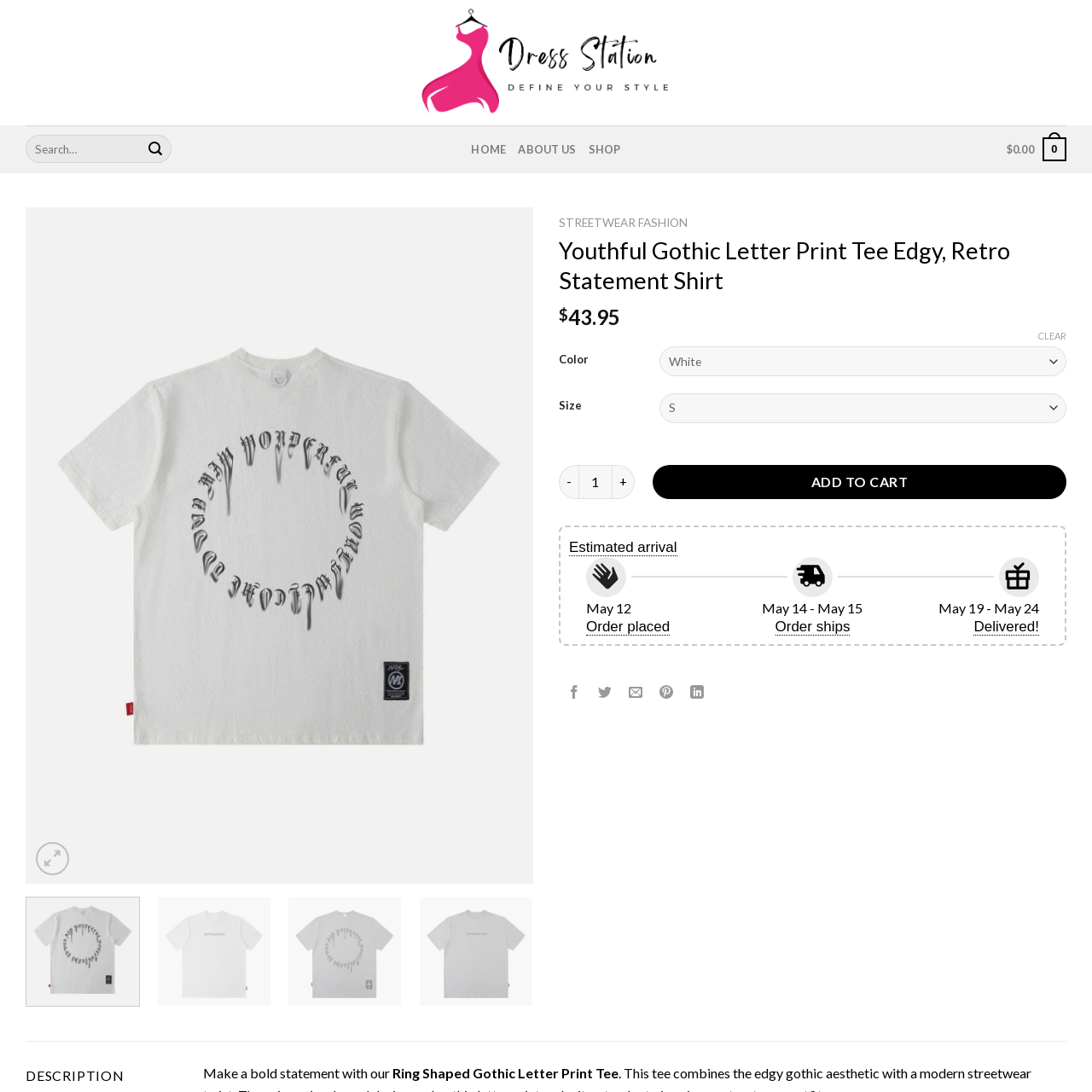Describe the features and objects visible in the red-framed section of the image in detail.

The image features a stylish and edgy "Youthful Gothic Letter Print Tee," showcasing a distinctive graphic design inspired by gothic typography. This statement shirt is ideal for fashion-forward individuals looking to make a bold impression. Available in the Dressstation Store, it embodies a retro aesthetic that appeals to streetwear enthusiasts. The tee is displayed with a price tag of $43.95, ensuring it's accessible for trendy shoppers. Ideal for casual outings or a laid-back look, this shirt symbolizes a blend of modern style with classic influences, perfect for those wanting to express their unique fashion sense.